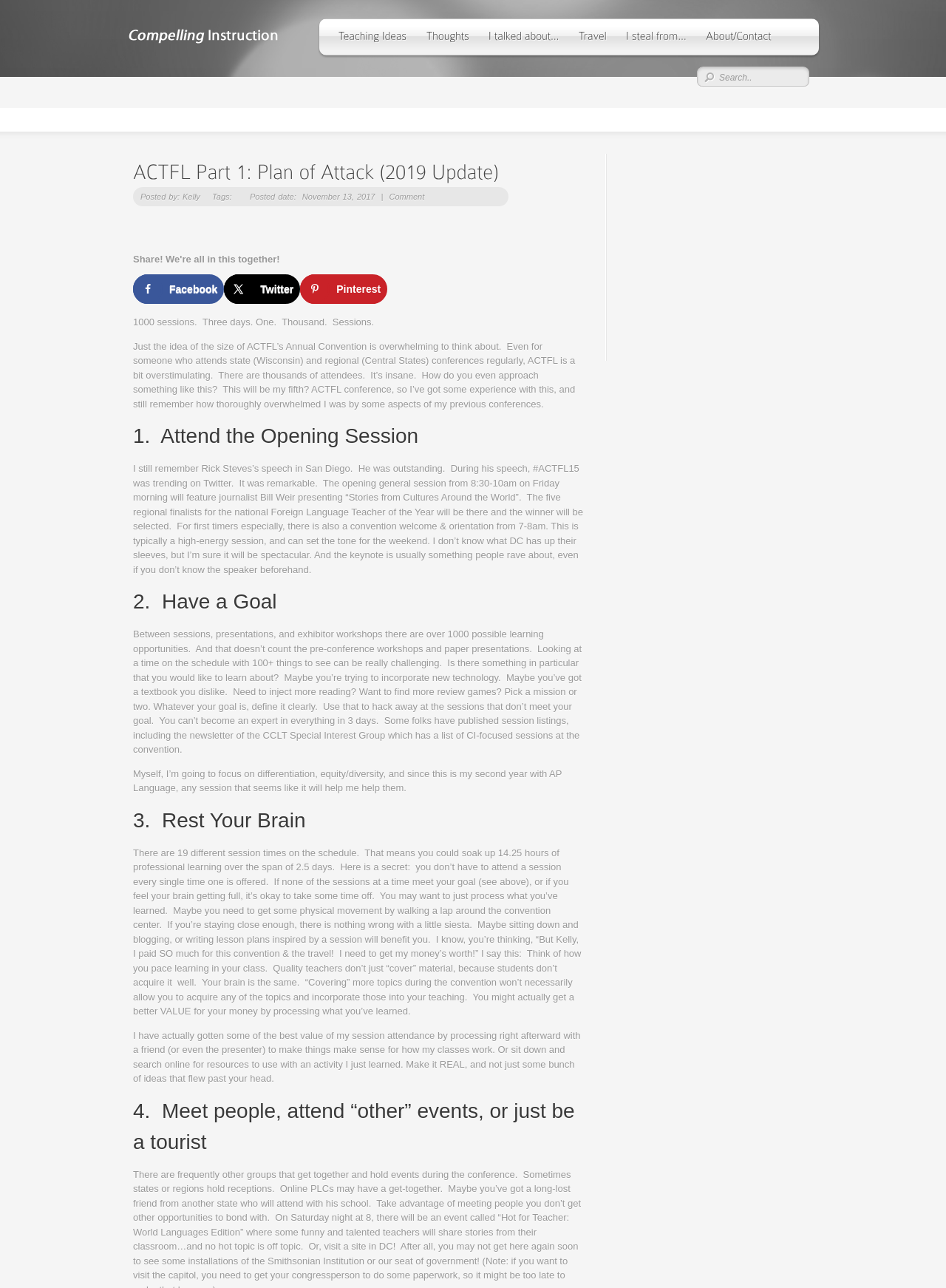What is the author's suggestion for resting the brain?
Please provide a detailed and thorough answer to the question.

The author's suggestion for resting the brain can be found in the text 'Maybe you need to get some physical movement by walking a lap around the convention center. If you’re staying close enough, there is nothing wrong with a little siesta.'